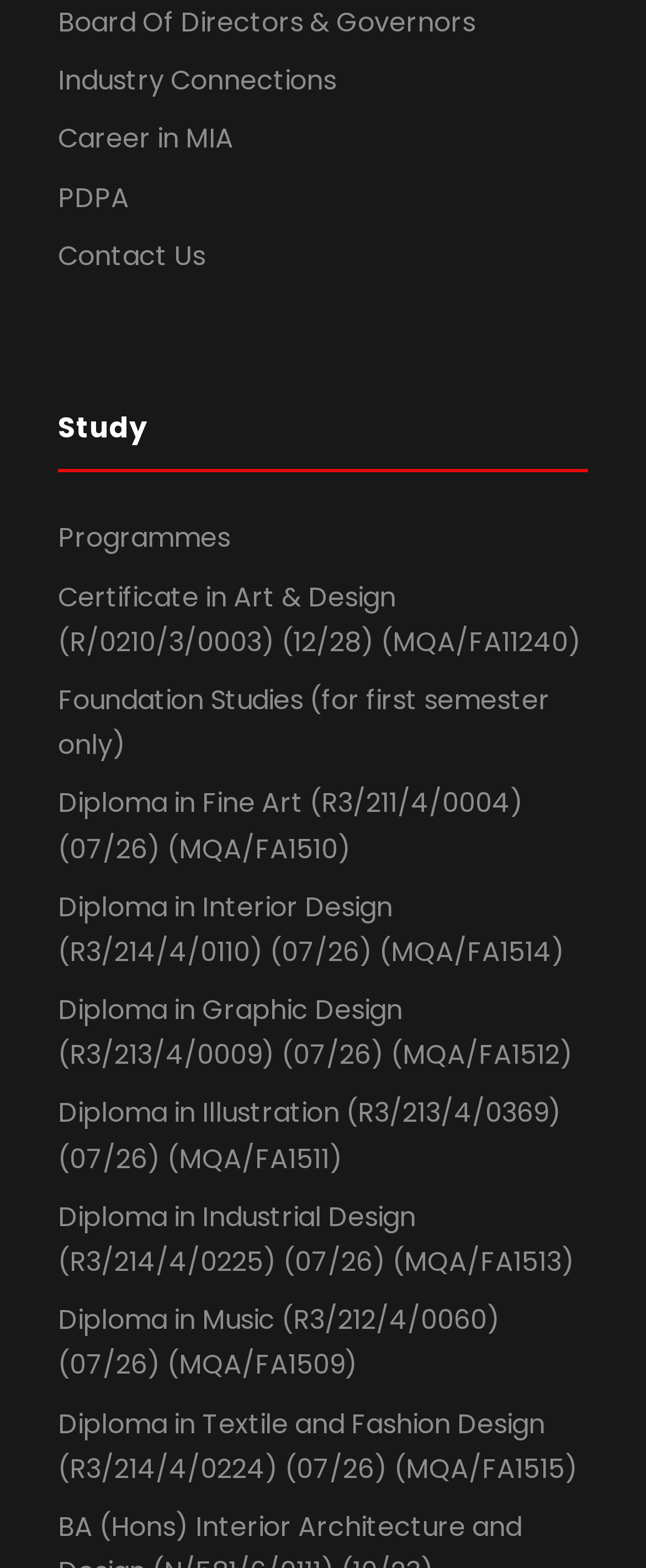Identify the bounding box coordinates for the UI element described as: "Industry Connections".

[0.09, 0.049, 0.521, 0.074]